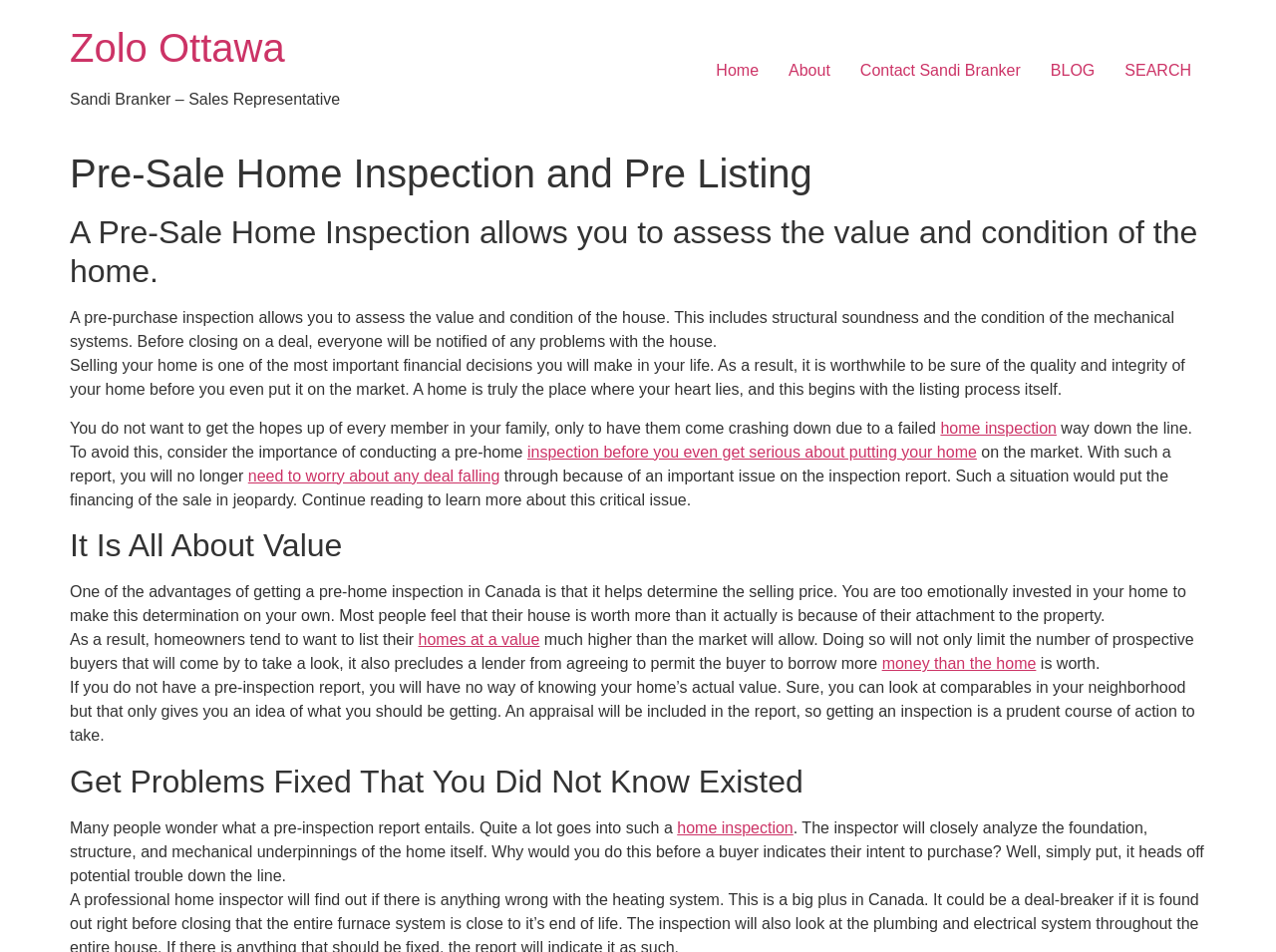Determine the bounding box coordinates of the target area to click to execute the following instruction: "Learn more about 'home inspection'."

[0.737, 0.44, 0.828, 0.458]